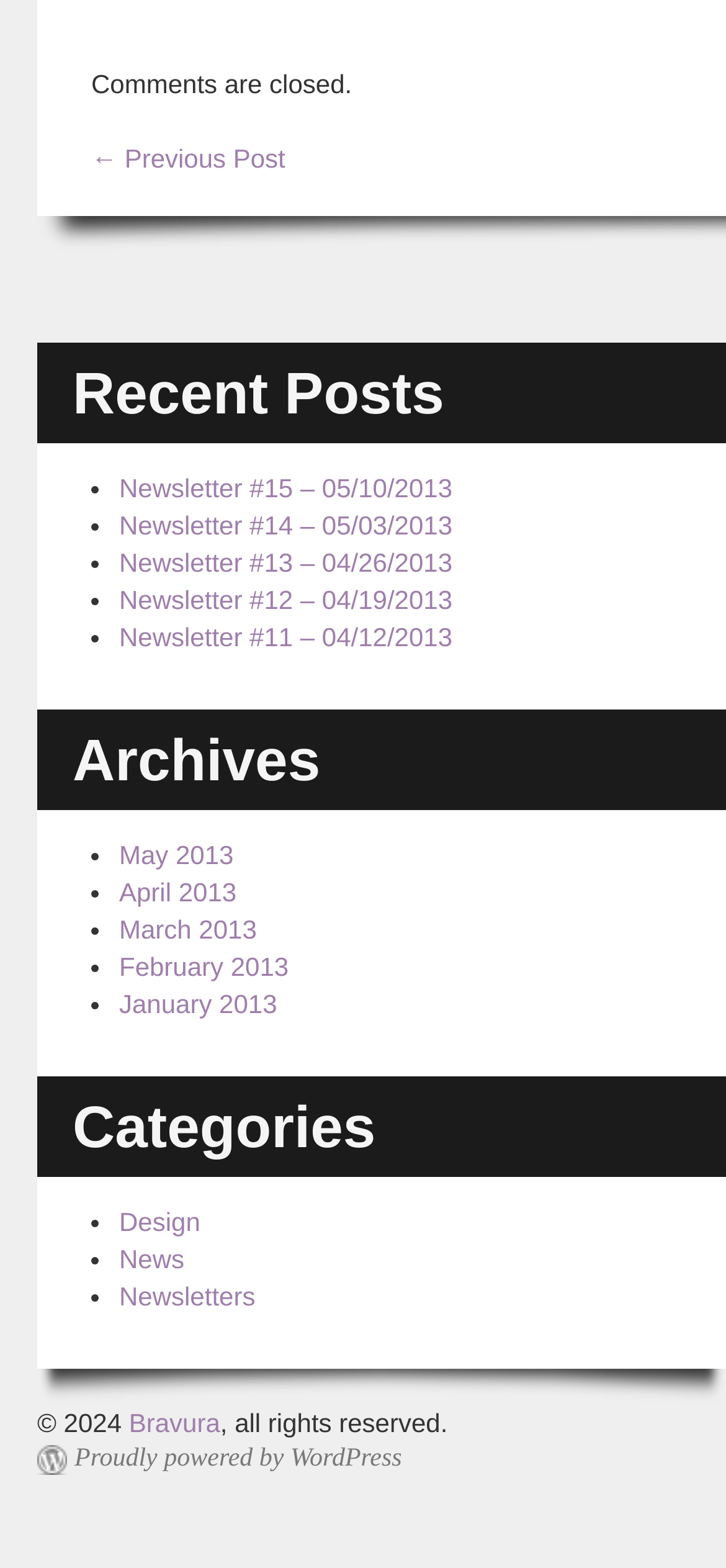Please determine the bounding box coordinates for the element with the description: "Elliot Floor Lamp".

None